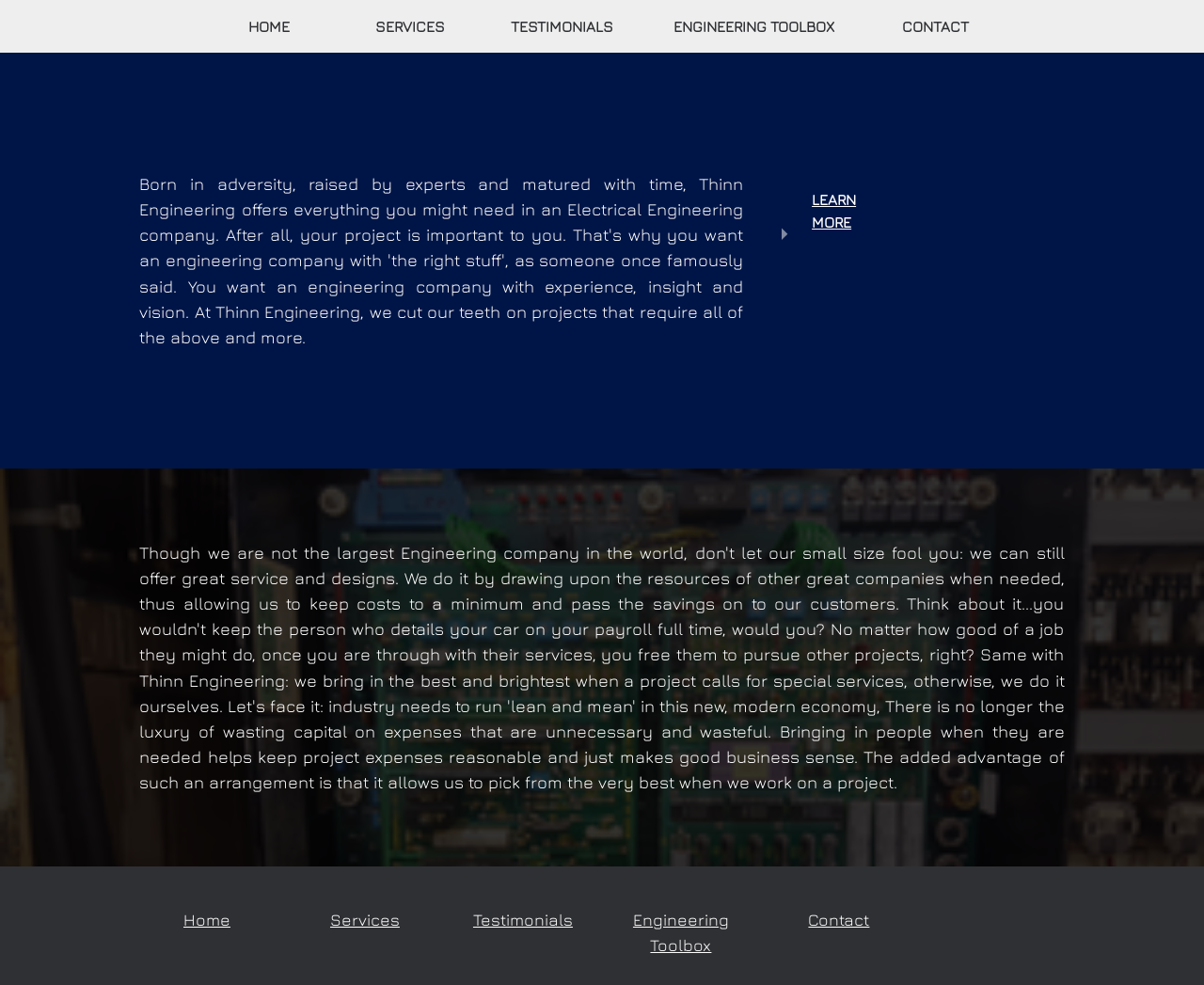Identify the bounding box for the UI element described as: "Testimonials". Ensure the coordinates are four float numbers between 0 and 1, formatted as [left, top, right, bottom].

[0.393, 0.924, 0.476, 0.944]